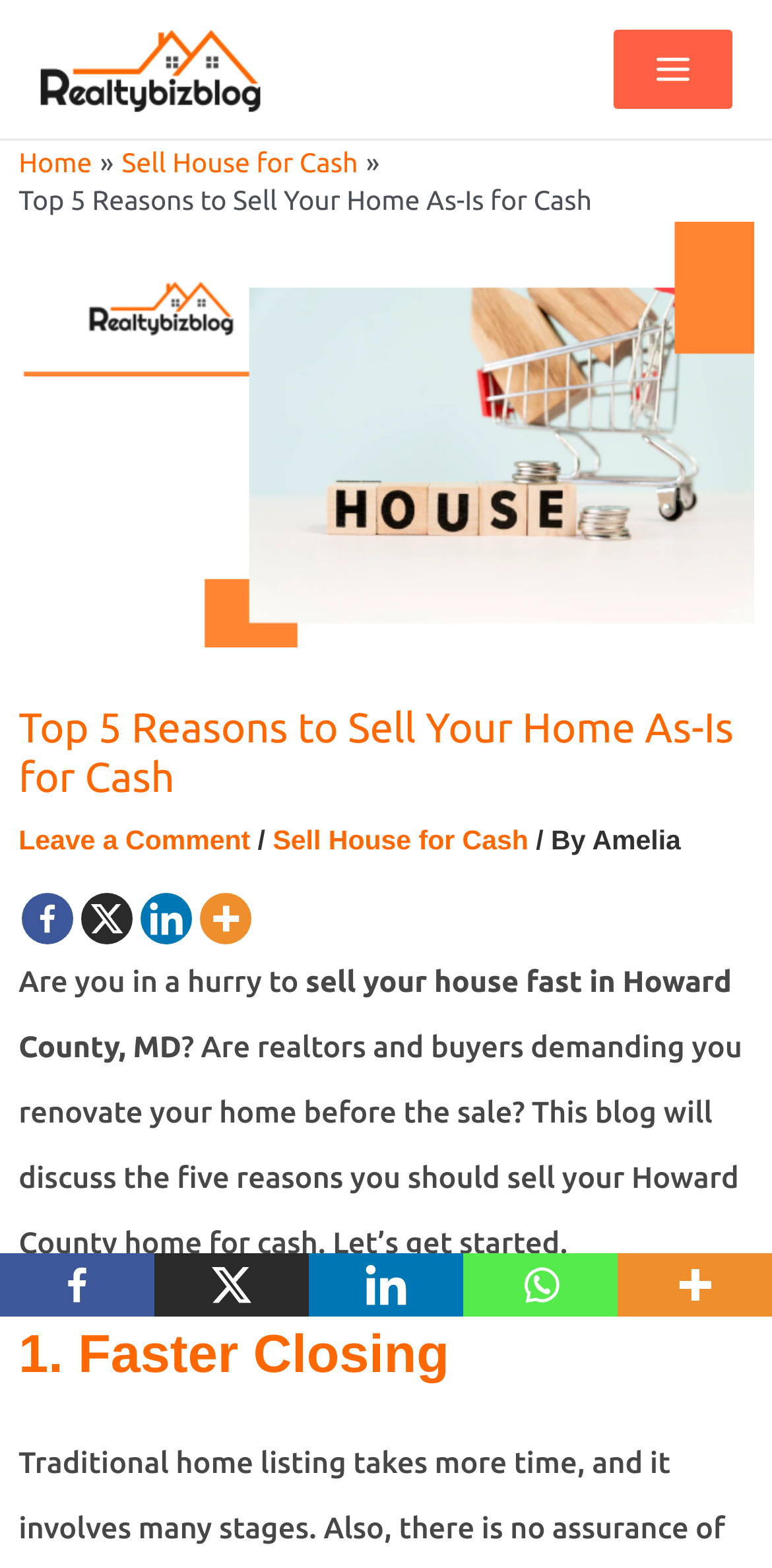Based on the image, please respond to the question with as much detail as possible:
How many reasons are discussed in the blog post?

The blog post discusses the top 5 reasons to sell a house for cash, as indicated by the heading 'Top 5 Reasons to Sell Your Home As-Is for Cash'.